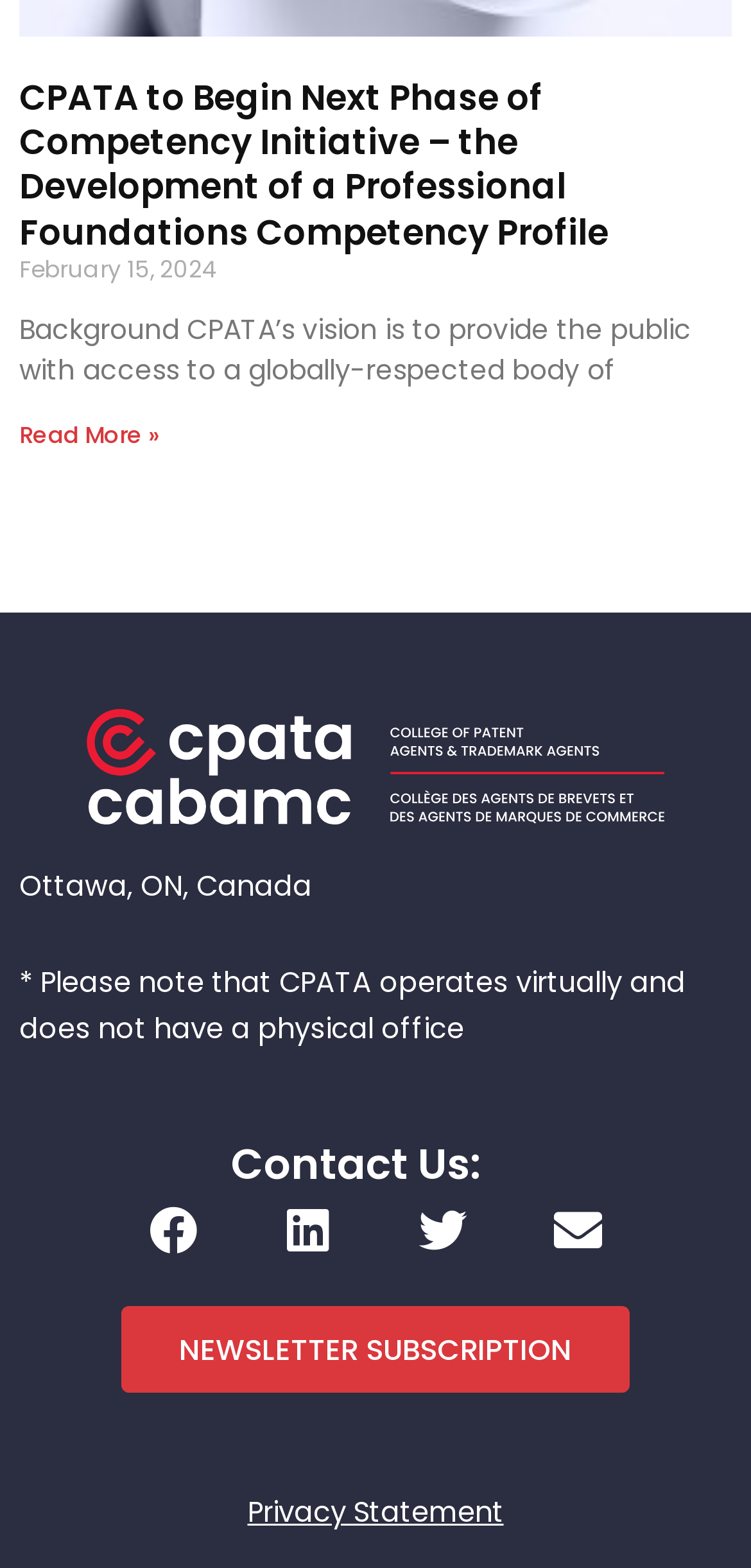Calculate the bounding box coordinates of the UI element given the description: "Envelope".

[0.718, 0.76, 0.821, 0.809]